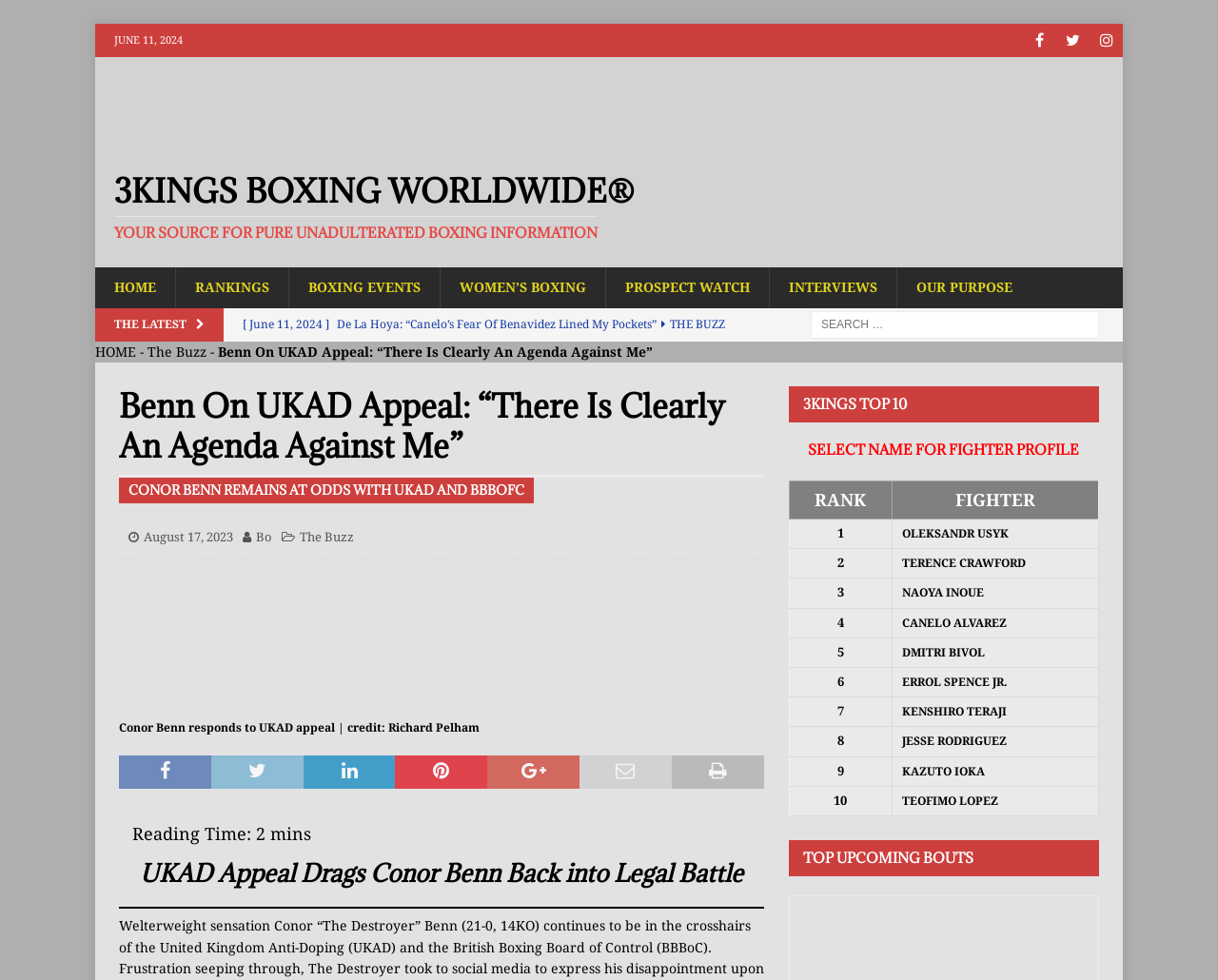Determine the bounding box coordinates for the clickable element to execute this instruction: "Click on the Facebook link". Provide the coordinates as four float numbers between 0 and 1, i.e., [left, top, right, bottom].

[0.84, 0.024, 0.867, 0.058]